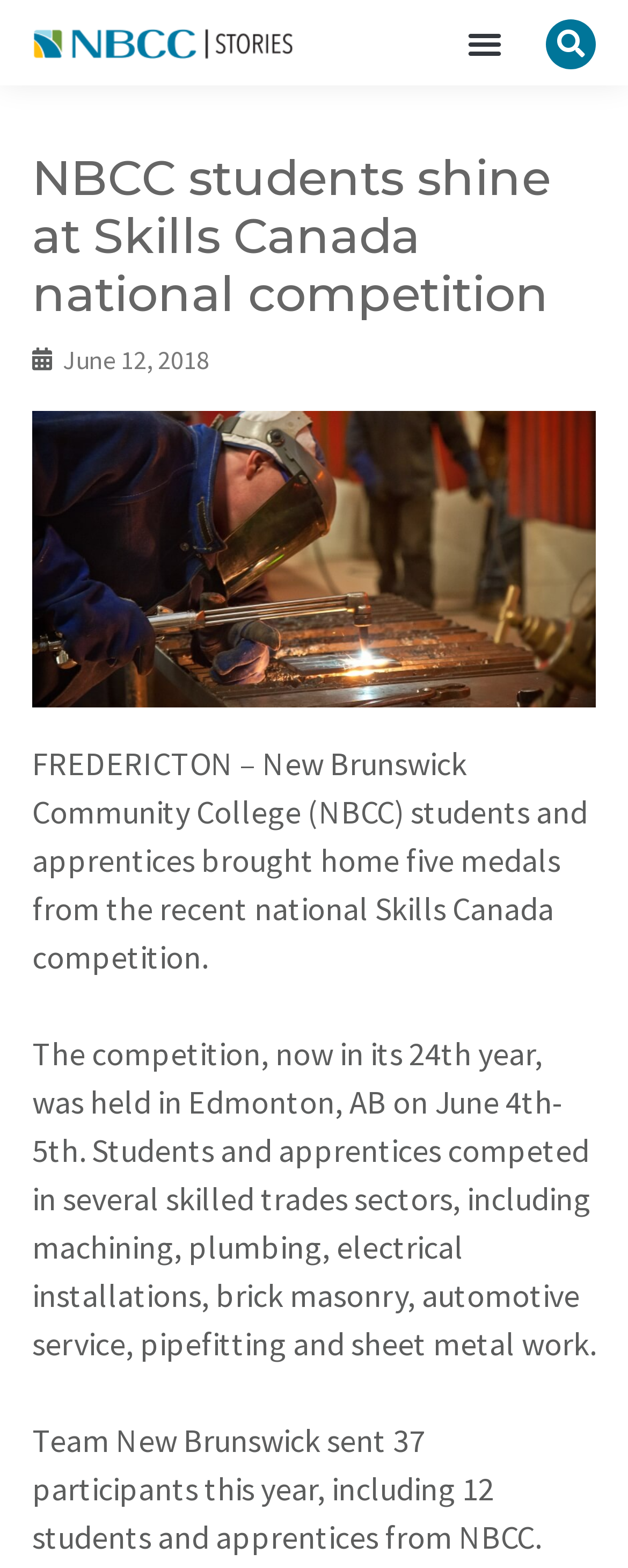Using the element description provided, determine the bounding box coordinates in the format (top-left x, top-left y, bottom-right x, bottom-right y). Ensure that all values are floating point numbers between 0 and 1. Element description: Menu

[0.729, 0.01, 0.814, 0.044]